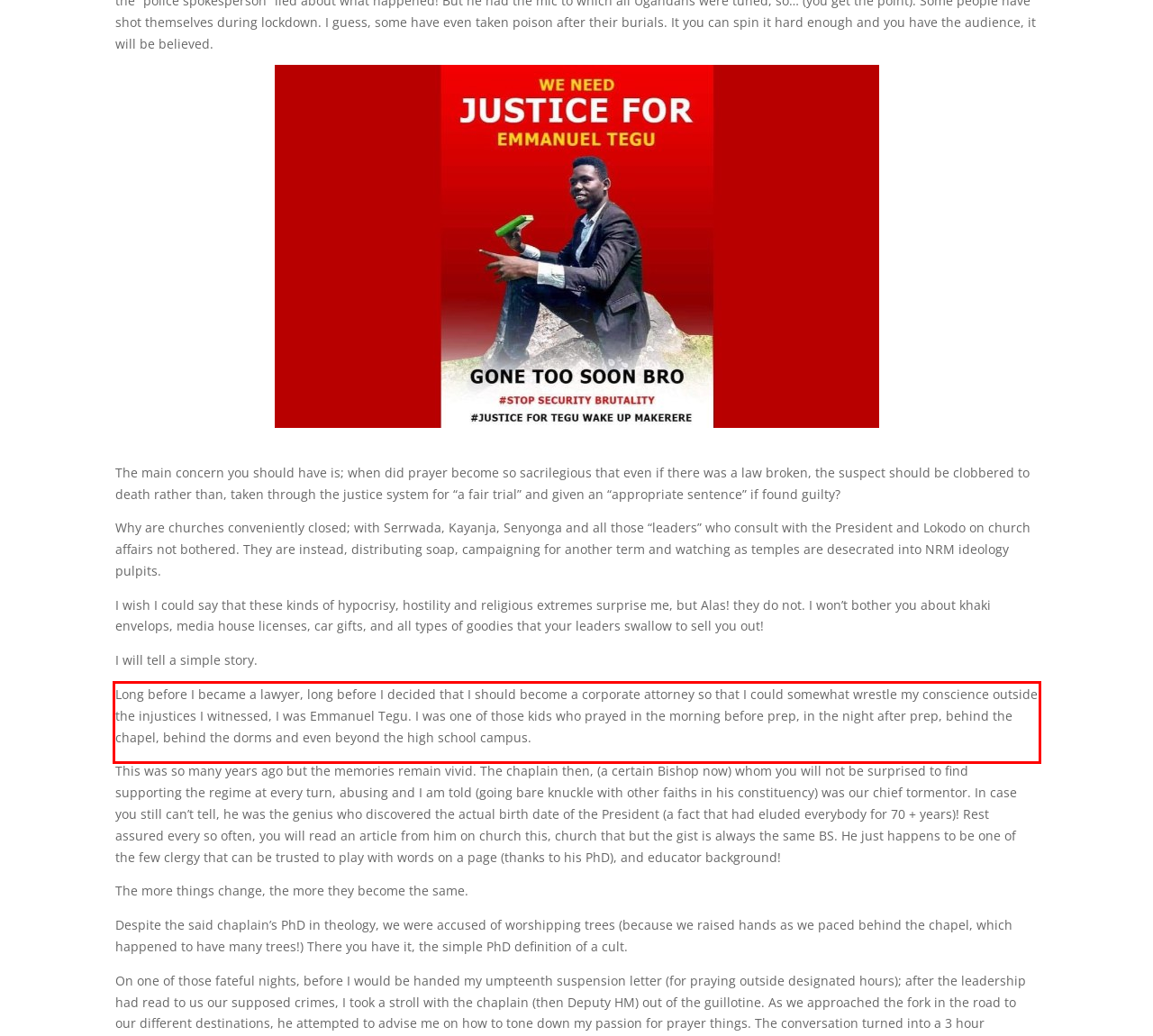Review the screenshot of the webpage and recognize the text inside the red rectangle bounding box. Provide the extracted text content.

Long before I became a lawyer, long before I decided that I should become a corporate attorney so that I could somewhat wrestle my conscience outside the injustices I witnessed, I was Emmanuel Tegu. I was one of those kids who prayed in the morning before prep, in the night after prep, behind the chapel, behind the dorms and even beyond the high school campus.